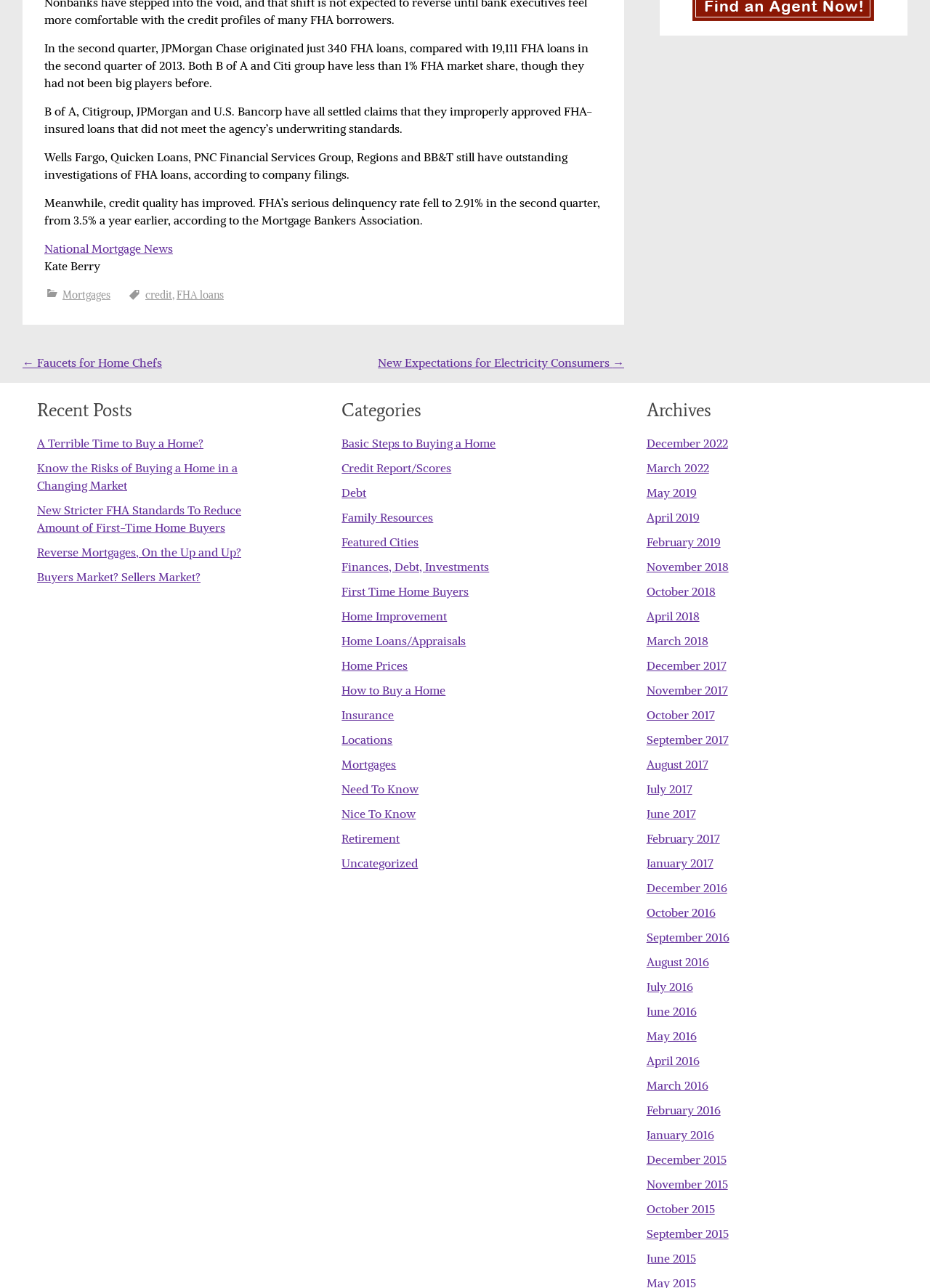Using the element description provided, determine the bounding box coordinates in the format (top-left x, top-left y, bottom-right x, bottom-right y). Ensure that all values are floating point numbers between 0 and 1. Element description: How to Buy a Home

[0.367, 0.53, 0.479, 0.541]